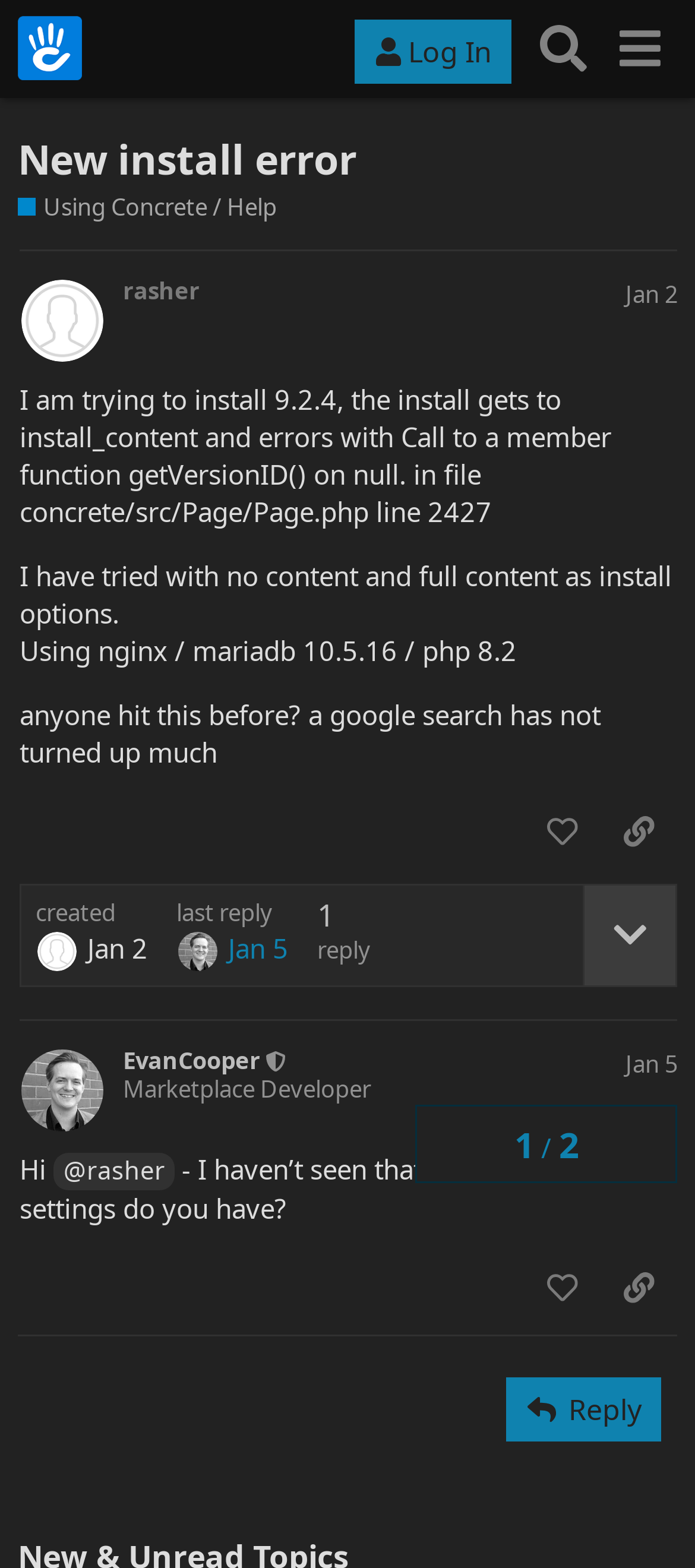Identify the bounding box coordinates for the region of the element that should be clicked to carry out the instruction: "Reply to the post". The bounding box coordinates should be four float numbers between 0 and 1, i.e., [left, top, right, bottom].

[0.729, 0.878, 0.952, 0.92]